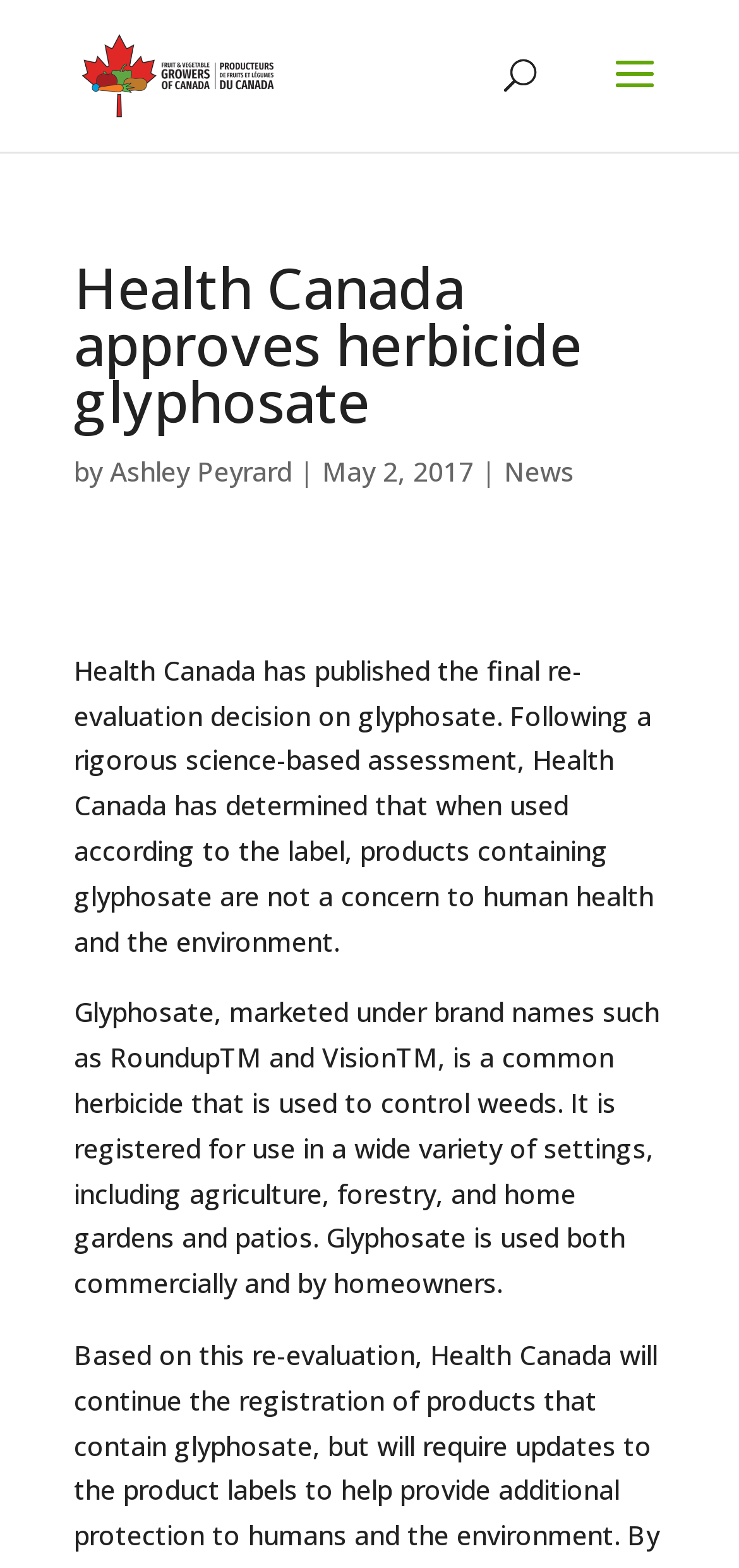Bounding box coordinates are specified in the format (top-left x, top-left y, bottom-right x, bottom-right y). All values are floating point numbers bounded between 0 and 1. Please provide the bounding box coordinate of the region this sentence describes: News

[0.682, 0.289, 0.777, 0.312]